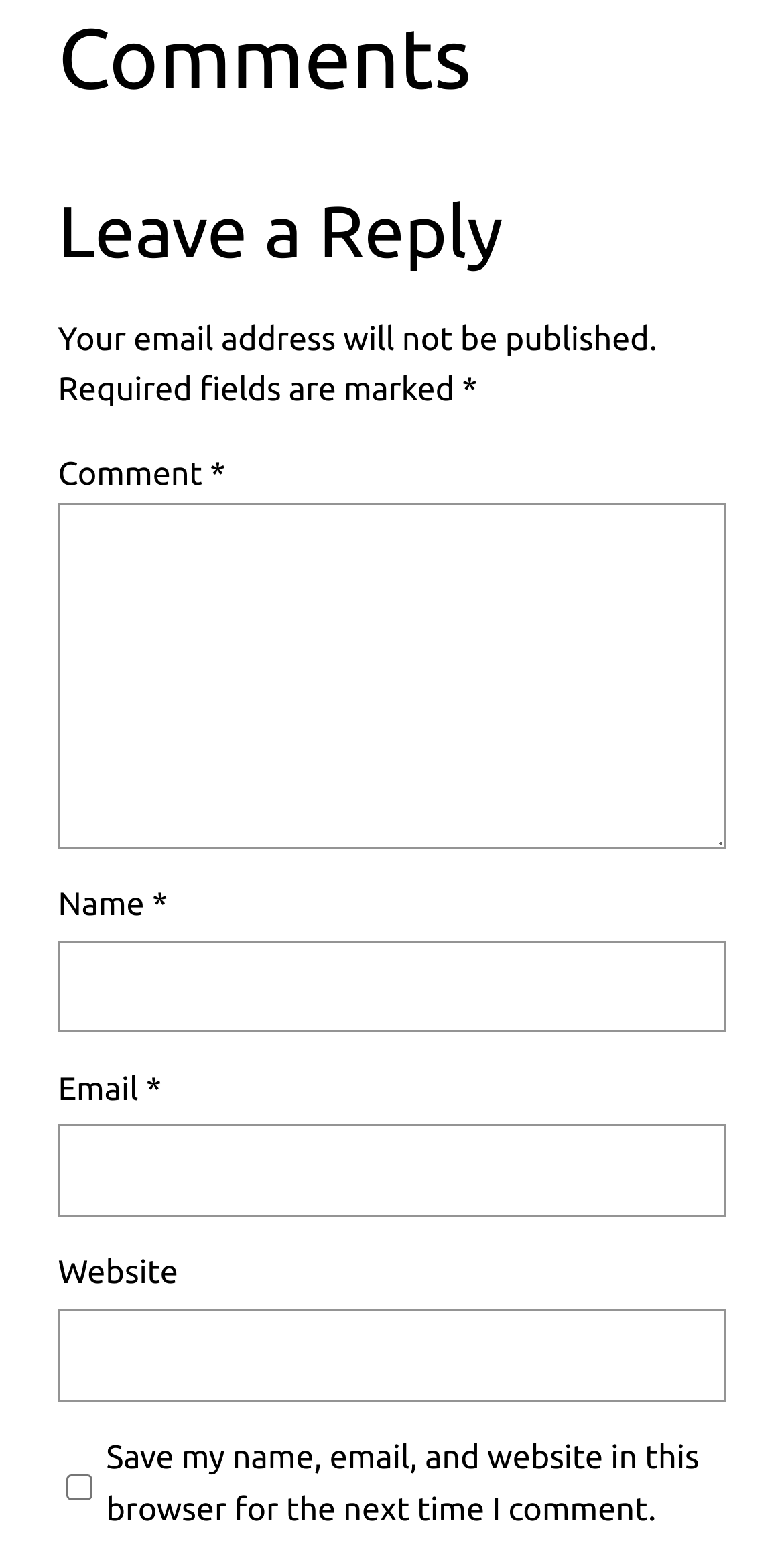Please provide a detailed answer to the question below based on the screenshot: 
How many required fields are there in the comment form?

There are three required fields in the comment form, namely 'Comment', 'Name', and 'Email', as indicated by the asterisk symbol (*) next to each field.